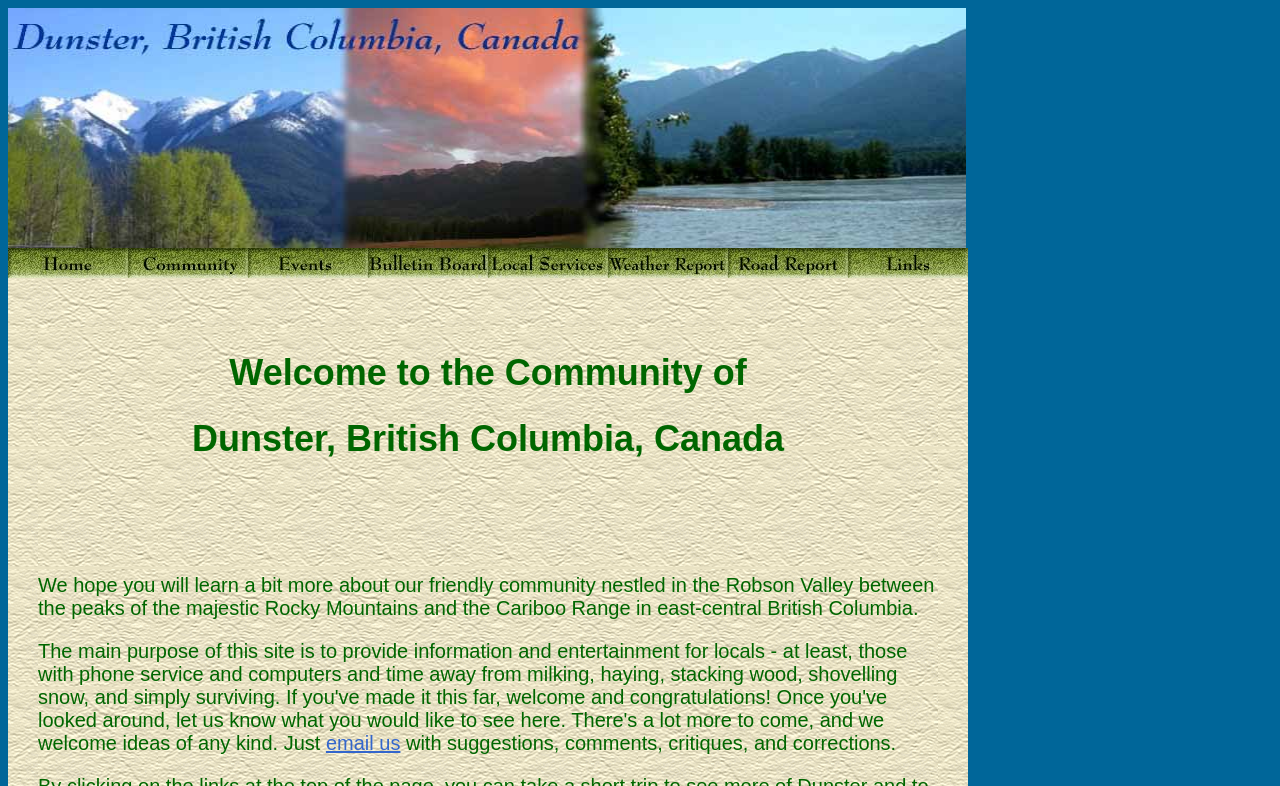What are the main categories on the website?
Using the visual information, respond with a single word or phrase.

Home, Community, Local Events, etc.